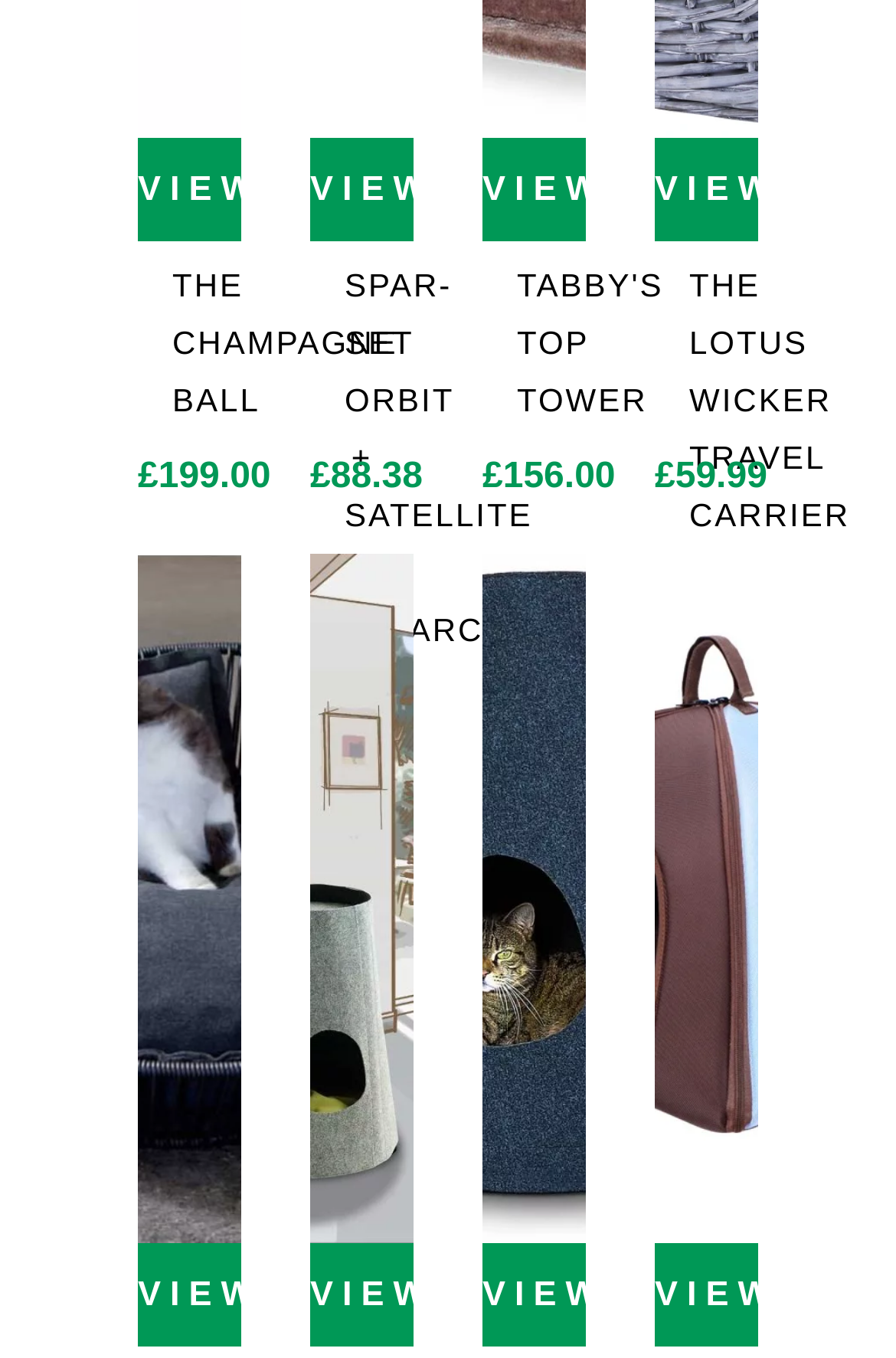Please locate the bounding box coordinates of the region I need to click to follow this instruction: "View THE CHAMPAGNE BALL product".

[0.154, 0.101, 0.269, 0.177]